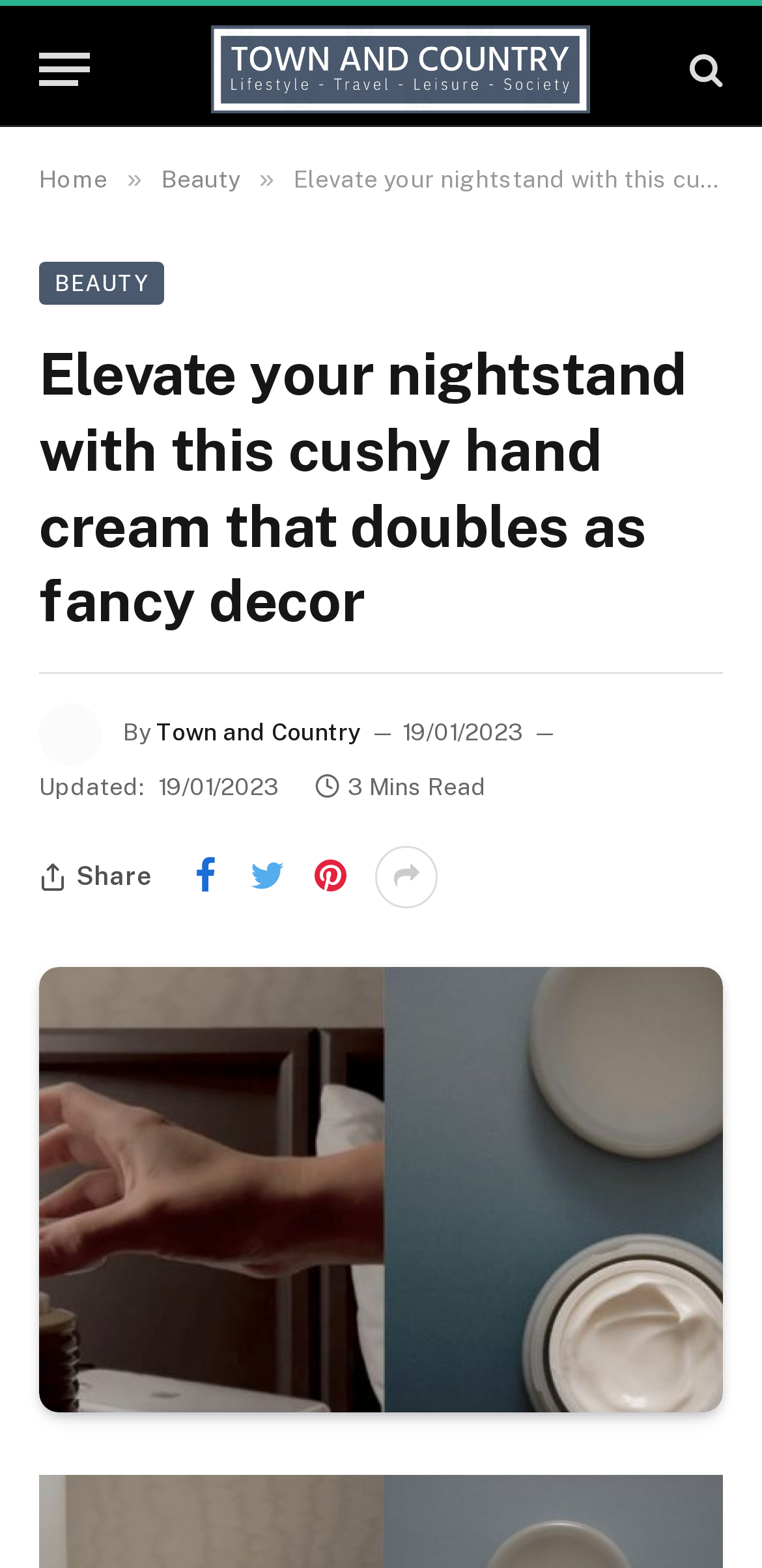Specify the bounding box coordinates of the region I need to click to perform the following instruction: "Visit the Town and Country website". The coordinates must be four float numbers in the range of 0 to 1, i.e., [left, top, right, bottom].

[0.195, 0.004, 0.856, 0.085]